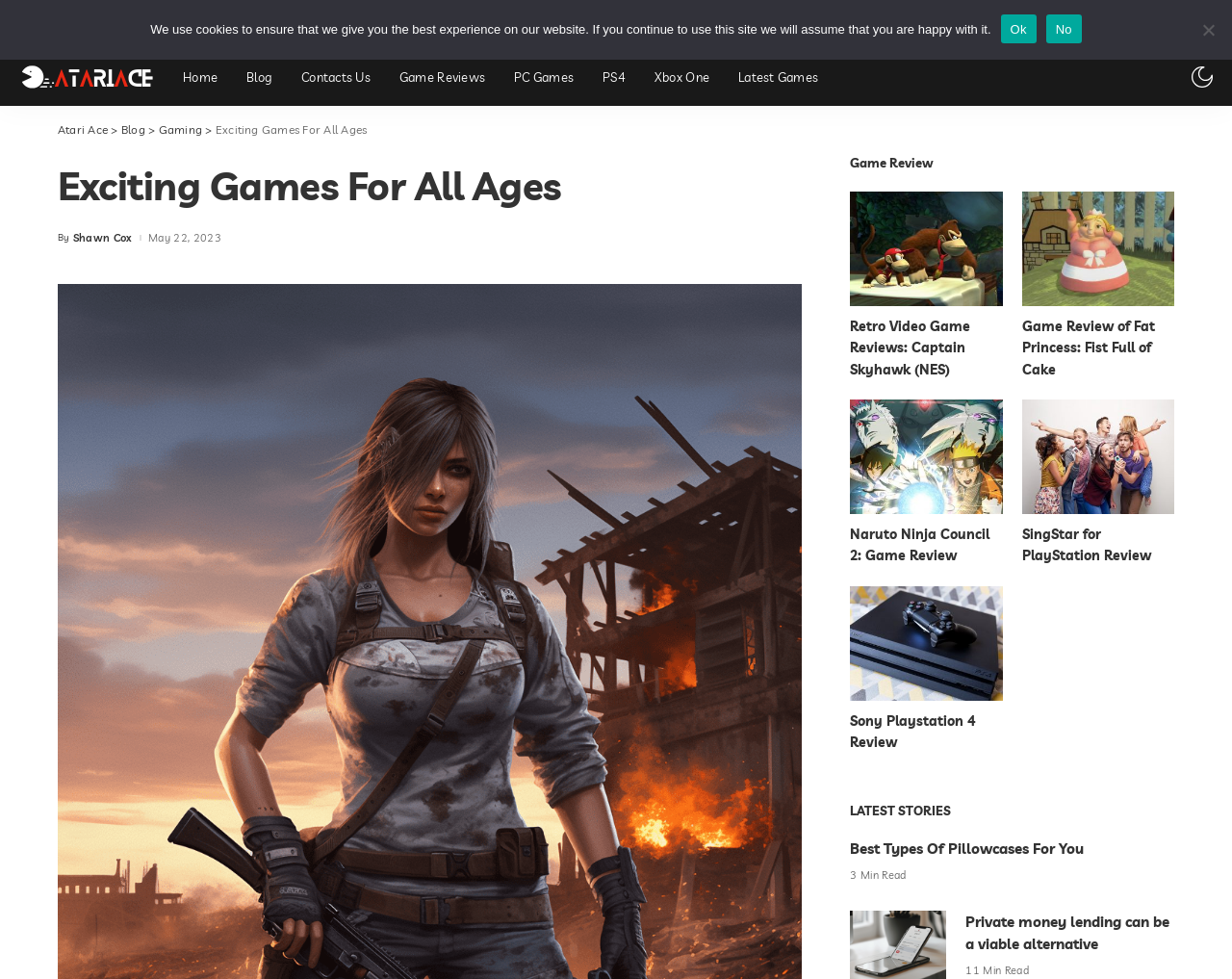Specify the bounding box coordinates of the area to click in order to execute this command: 'Read Game Review of Fat Princess: Fist Full of Cake'. The coordinates should consist of four float numbers ranging from 0 to 1, and should be formatted as [left, top, right, bottom].

[0.829, 0.324, 0.937, 0.385]